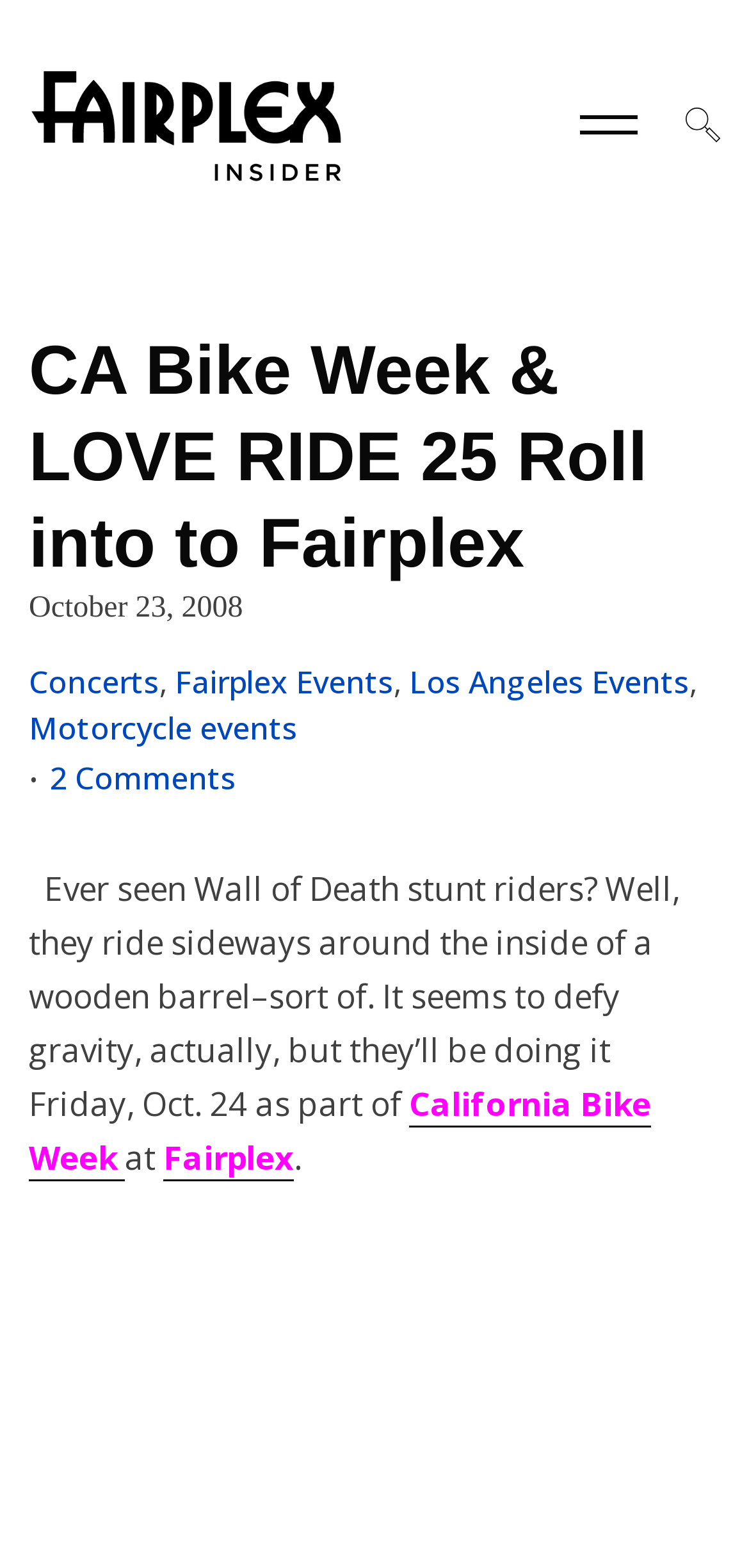Please determine the bounding box coordinates for the element with the description: "Concerts".

[0.038, 0.421, 0.213, 0.452]